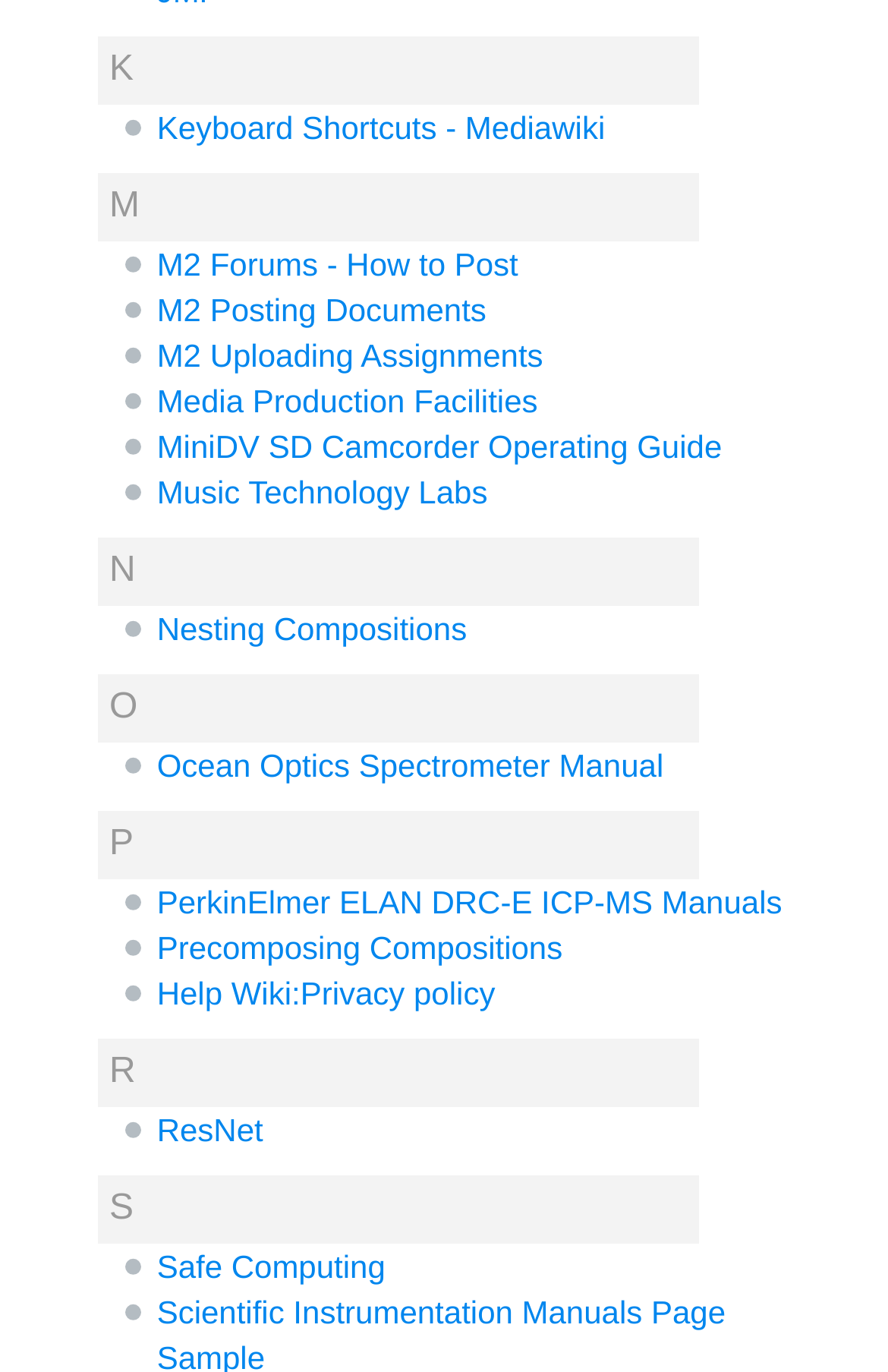Specify the bounding box coordinates of the area that needs to be clicked to achieve the following instruction: "View Keyboard Shortcuts - Mediawiki".

[0.177, 0.079, 0.681, 0.106]